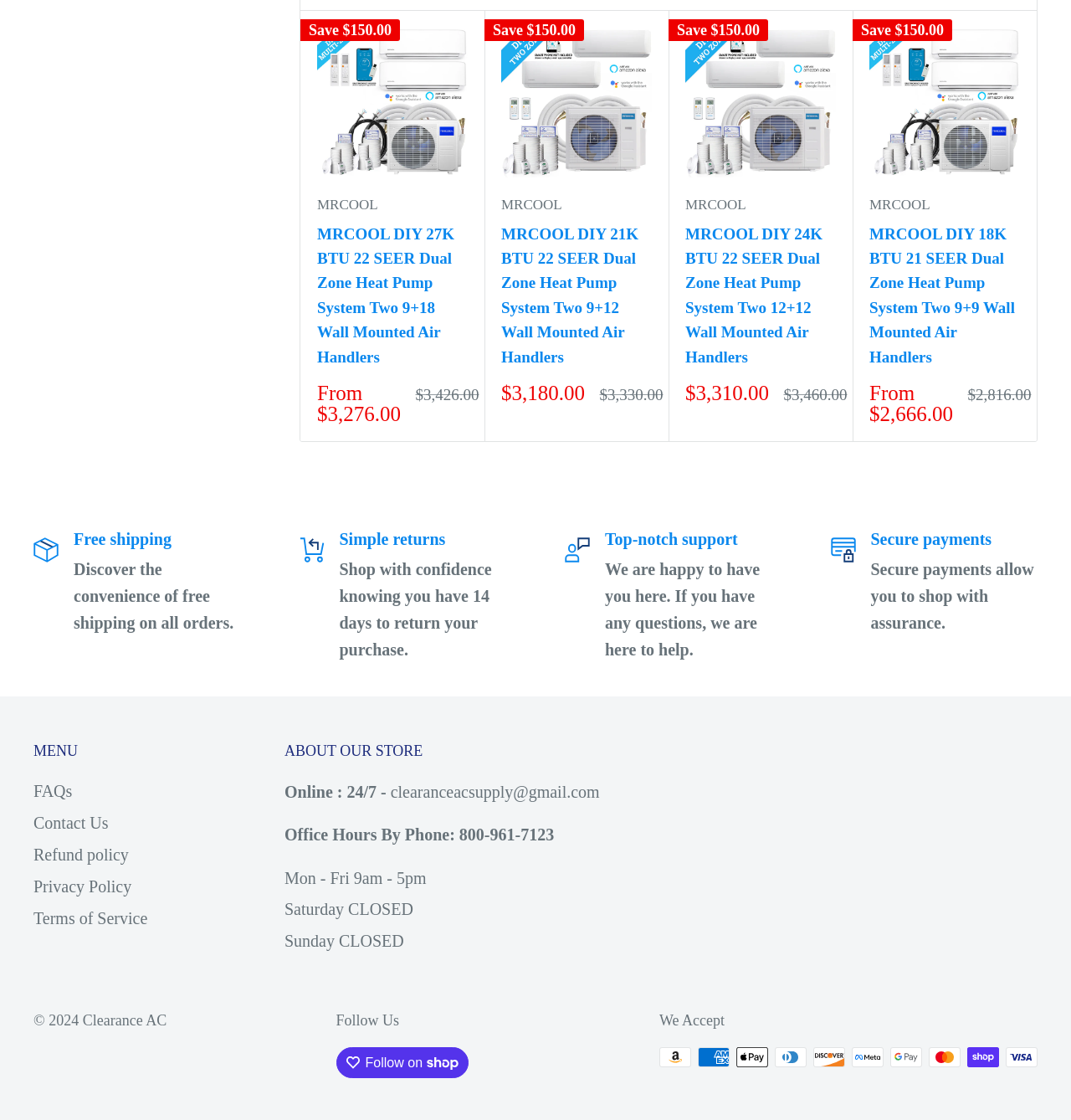Indicate the bounding box coordinates of the element that needs to be clicked to satisfy the following instruction: "Follow on Shop". The coordinates should be four float numbers between 0 and 1, i.e., [left, top, right, bottom].

[0.314, 0.935, 0.437, 0.963]